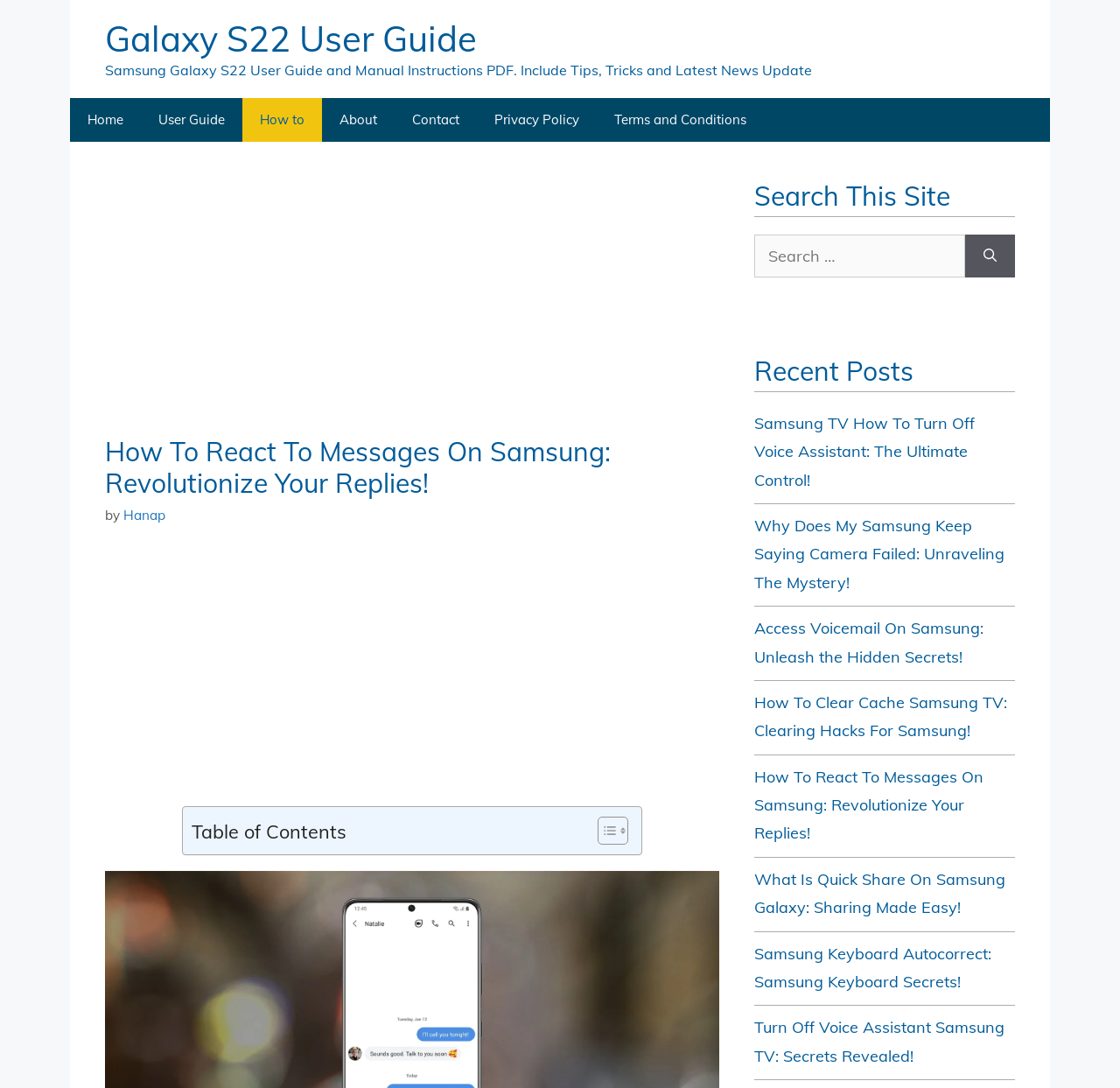Using the format (top-left x, top-left y, bottom-right x, bottom-right y), and given the element description, identify the bounding box coordinates within the screenshot: About

[0.288, 0.09, 0.352, 0.13]